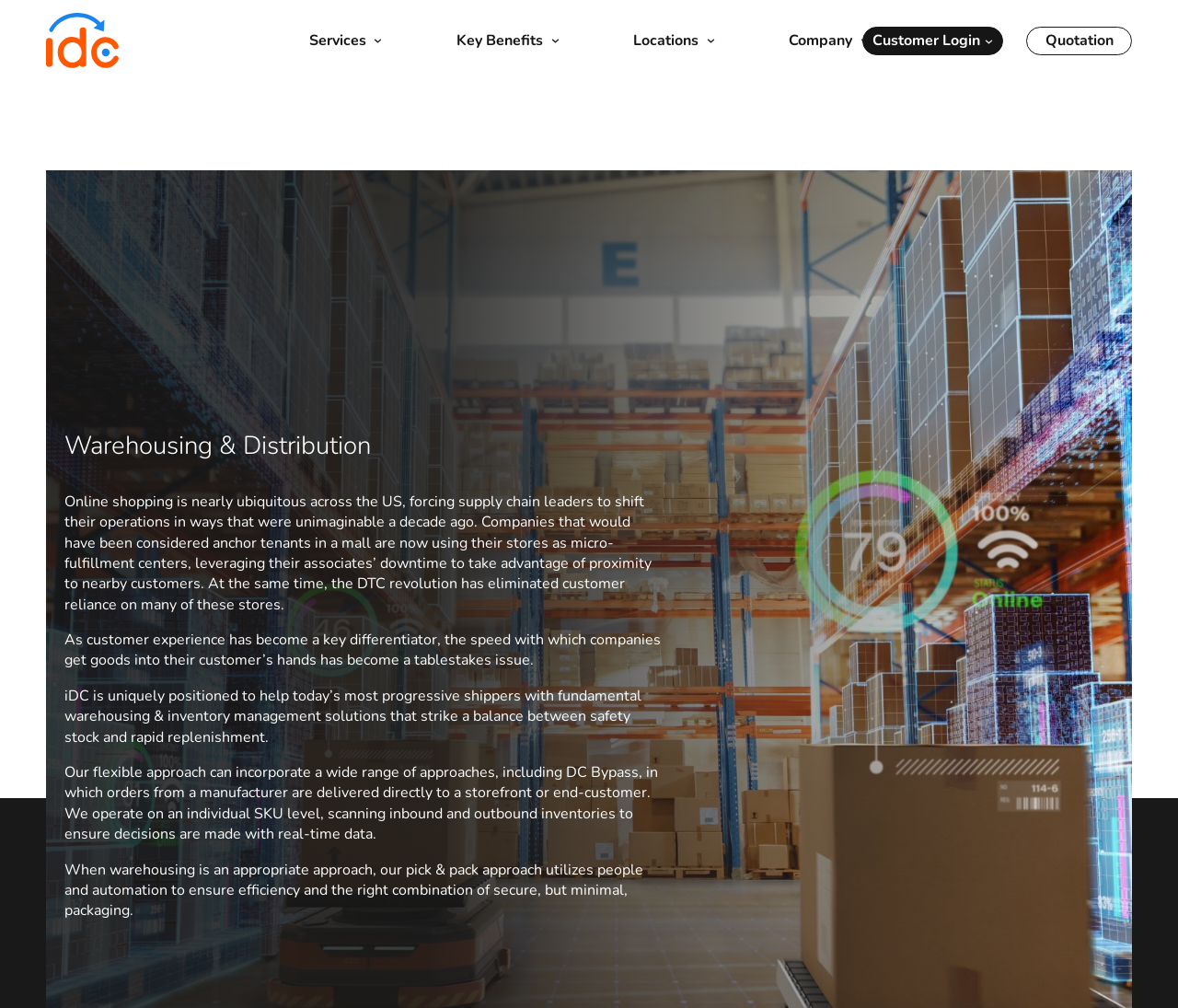Respond to the question below with a concise word or phrase:
What services does iDC Logistics offer?

Warehousing & Distribution, Freight Forwarding, etc.